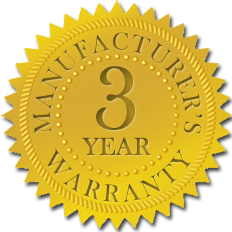Elaborate on the contents of the image in great detail.

The image showcases a vibrant golden seal that prominently features the text "3 YEAR MANUFACTURER'S WARRANTY." This eye-catching emblem signifies the three-year warranty offered by LEDSOLUTION on their LED displays, emphasizing the manufacturer's commitment to quality and reliability. The design includes decorative elements such as scalloped edges and dot patterns, reinforcing the image's authoritative and trustworthy appearance. This warranty guarantees support to the original end-user from the date of shipment, reflecting LEDSOLUTION's dedication to customer satisfaction and assurance in their products.